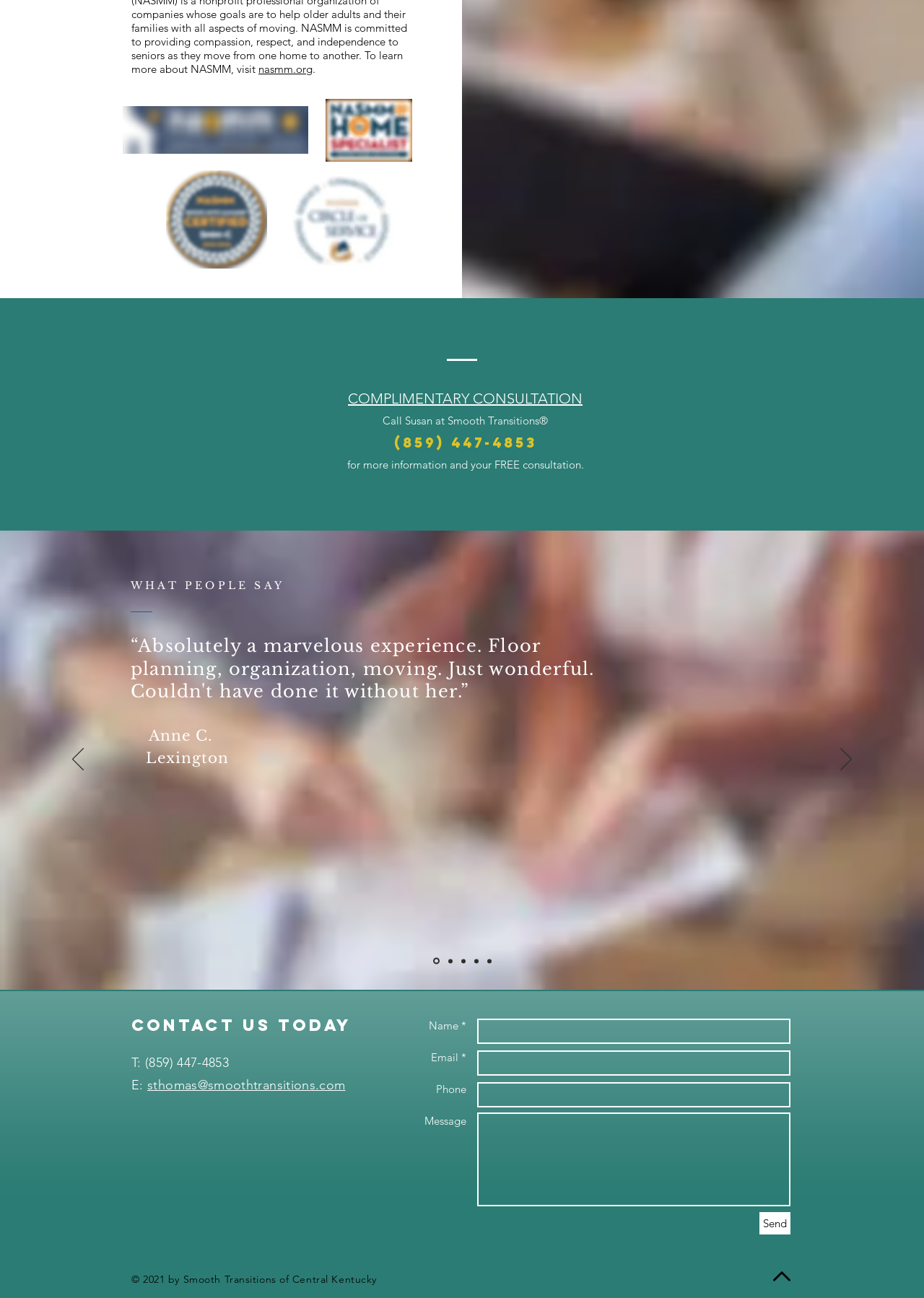What is the logo above the 'COMPLIMENTARY CONSULTATION' text?
Please provide a single word or phrase answer based on the image.

NASMM_2020_Logo_MEMBER